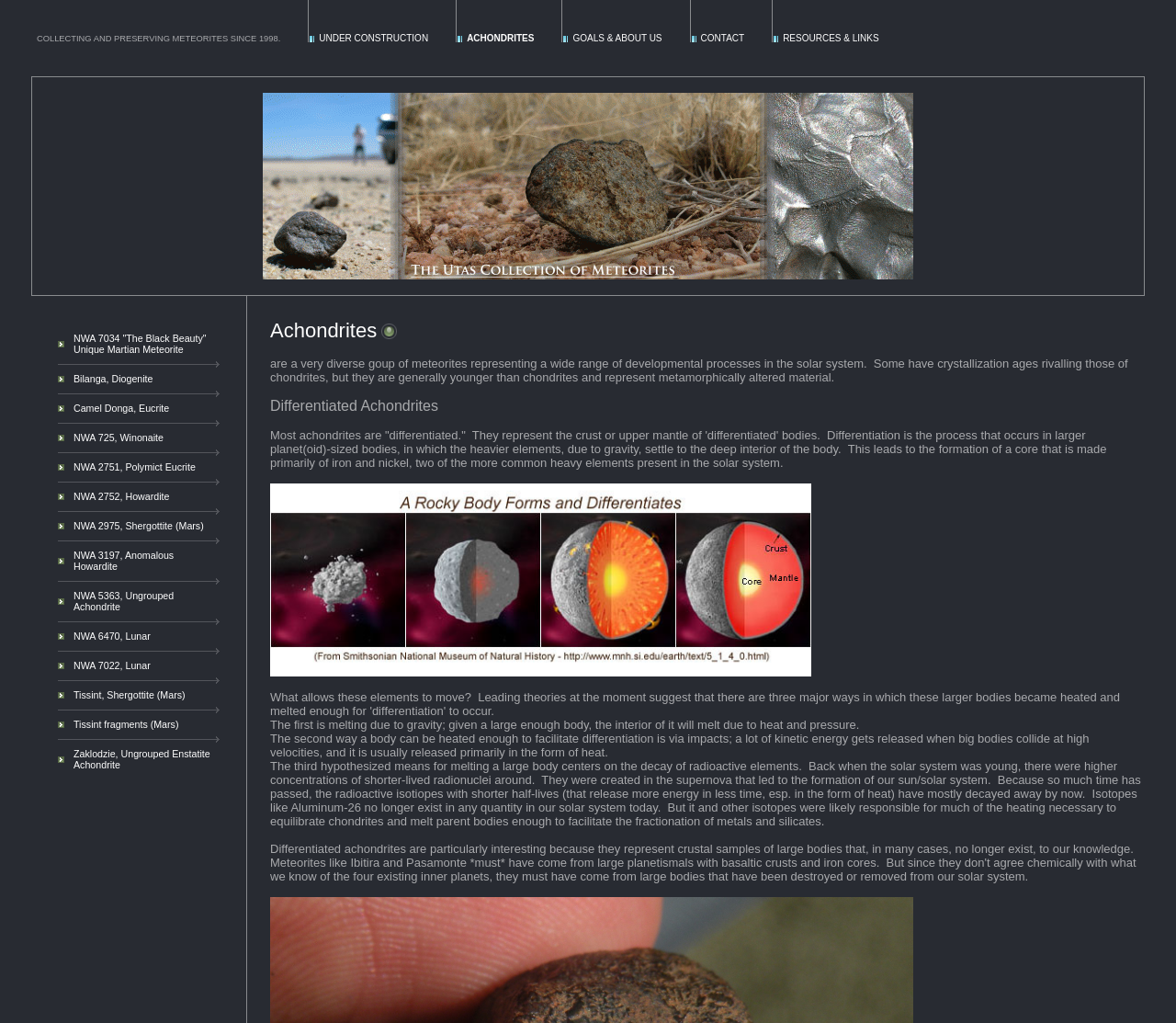Given the description winning the lottery, predict the bounding box coordinates of the UI element. Ensure the coordinates are in the format (top-left x, top-left y, bottom-right x, bottom-right y) and all values are between 0 and 1.

None